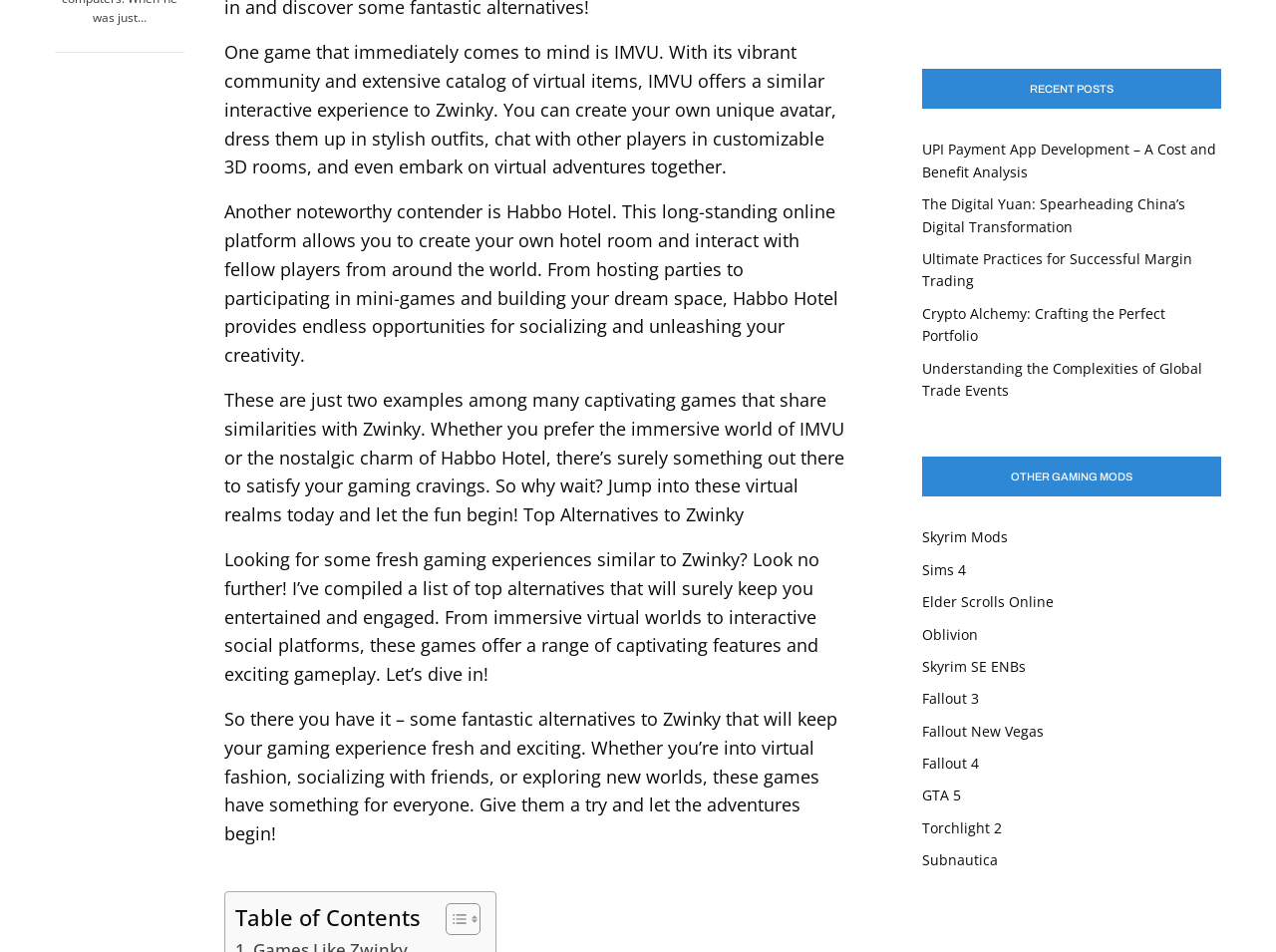What is the tone of the article?
Refer to the screenshot and respond with a concise word or phrase.

Informative